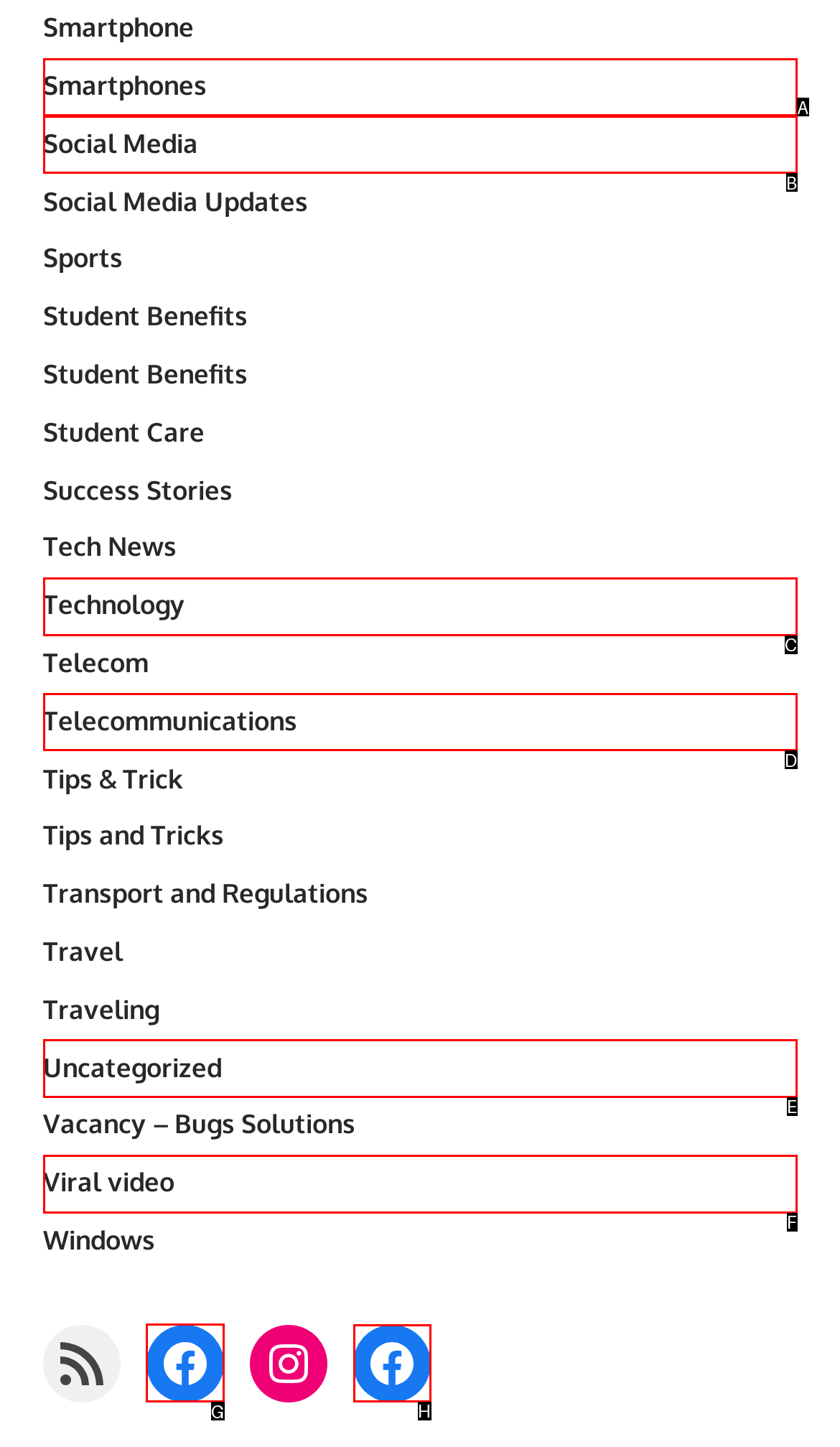Decide which letter you need to select to fulfill the task: Visit Facebook page
Answer with the letter that matches the correct option directly.

G